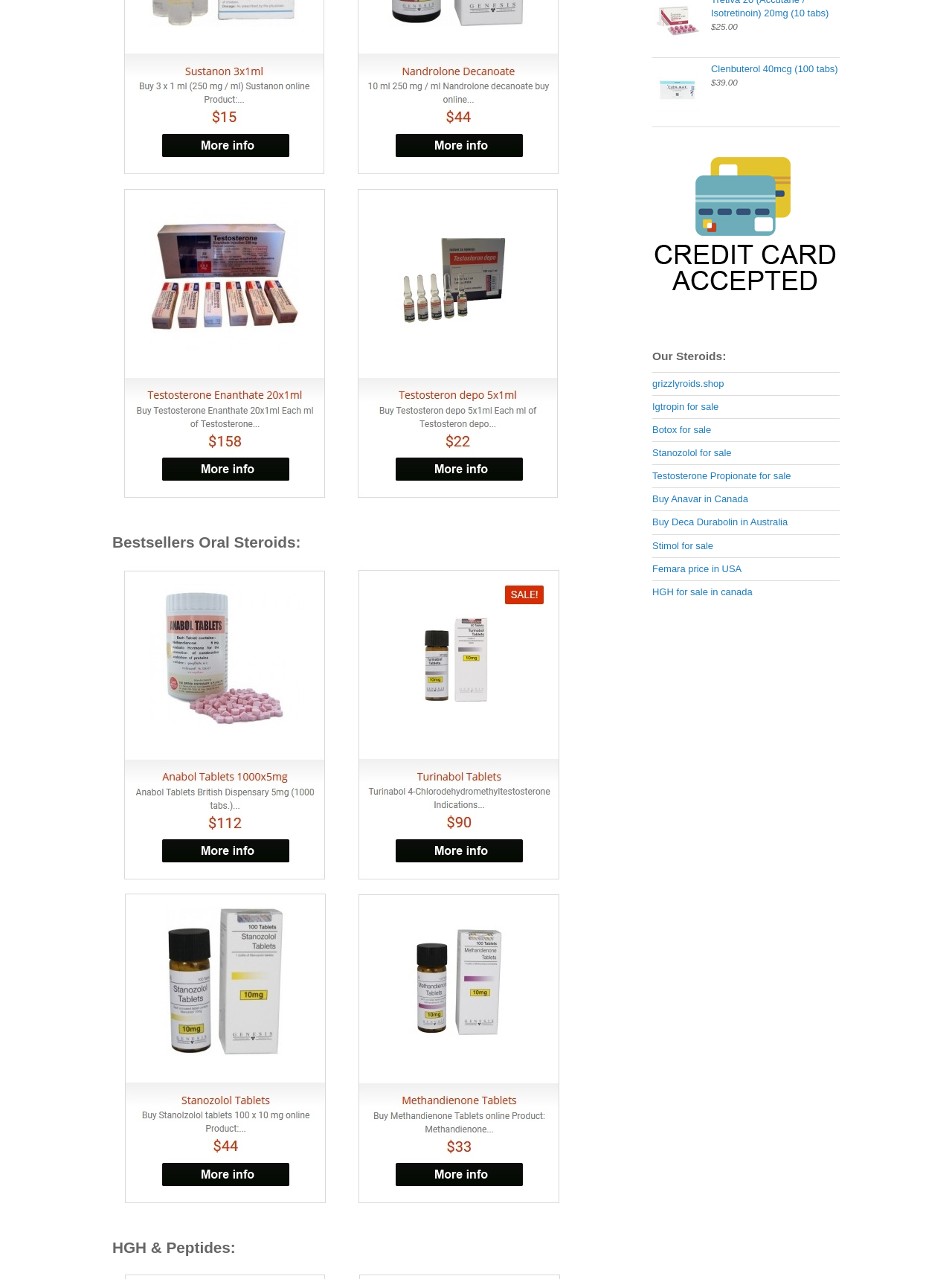Provide the bounding box coordinates of the HTML element described as: "HGH for sale in canada". The bounding box coordinates should be four float numbers between 0 and 1, i.e., [left, top, right, bottom].

[0.685, 0.458, 0.79, 0.467]